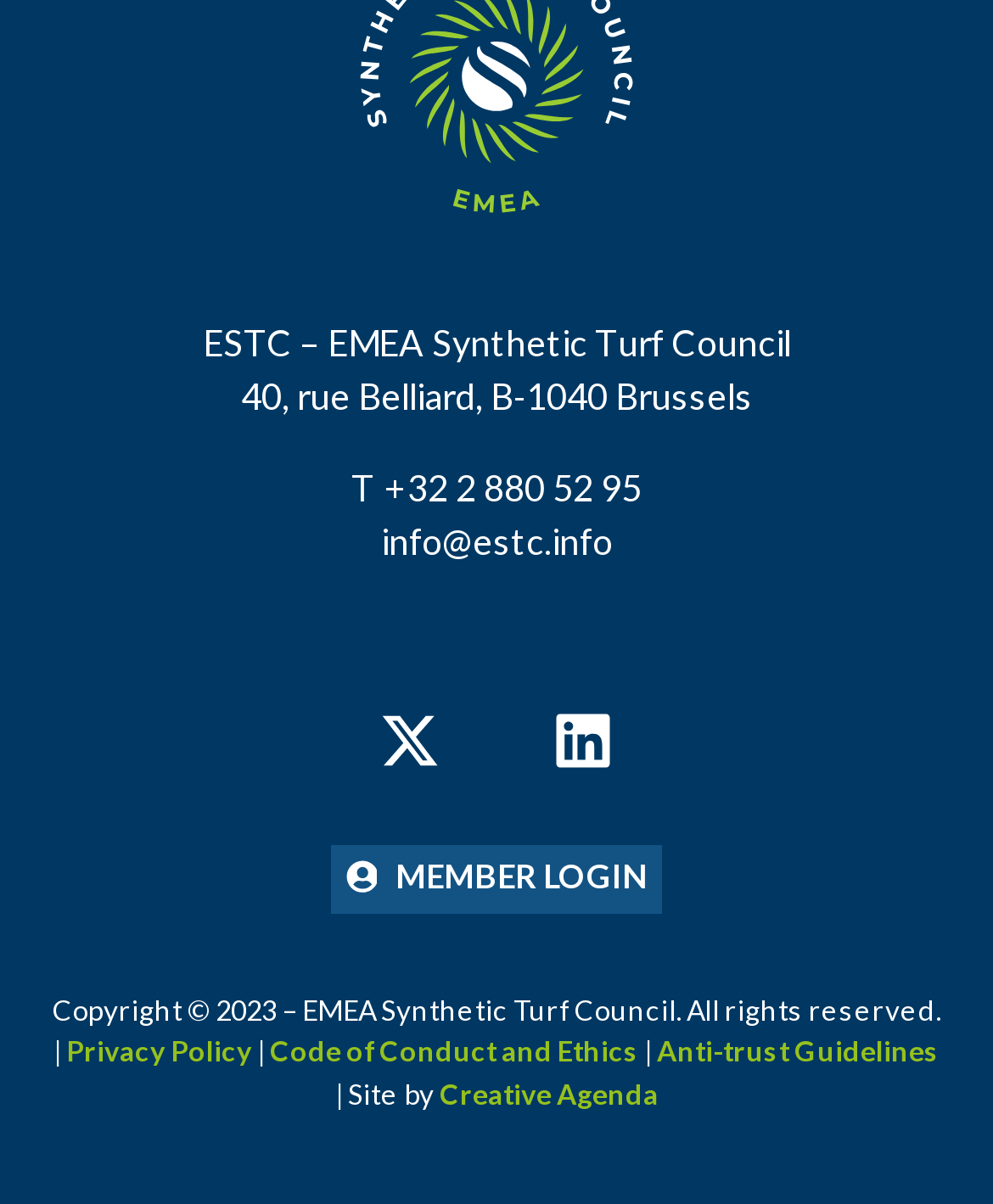Determine the bounding box for the UI element as described: "Linkedin". The coordinates should be represented as four float numbers between 0 and 1, formatted as [left, top, right, bottom].

[0.531, 0.569, 0.642, 0.66]